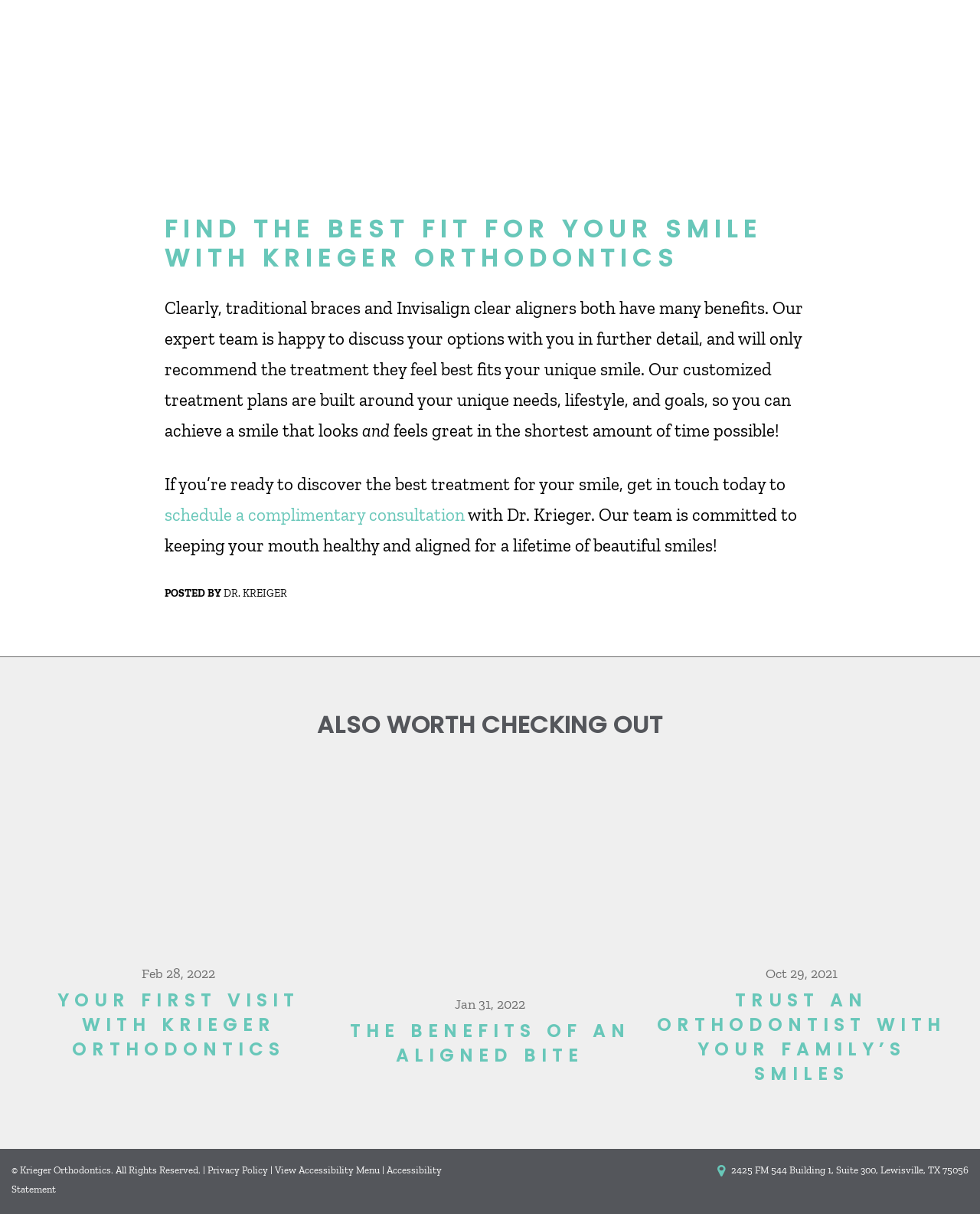What is the purpose of the consultation with Dr. Krieger?
Using the image, elaborate on the answer with as much detail as possible.

The purpose of the consultation with Dr. Krieger can be inferred from the text 'If you’re ready to discover the best treatment for your smile, get in touch today to schedule a complimentary consultation with Dr. Krieger.' which suggests that the consultation is to discuss treatment options for the patient's smile.